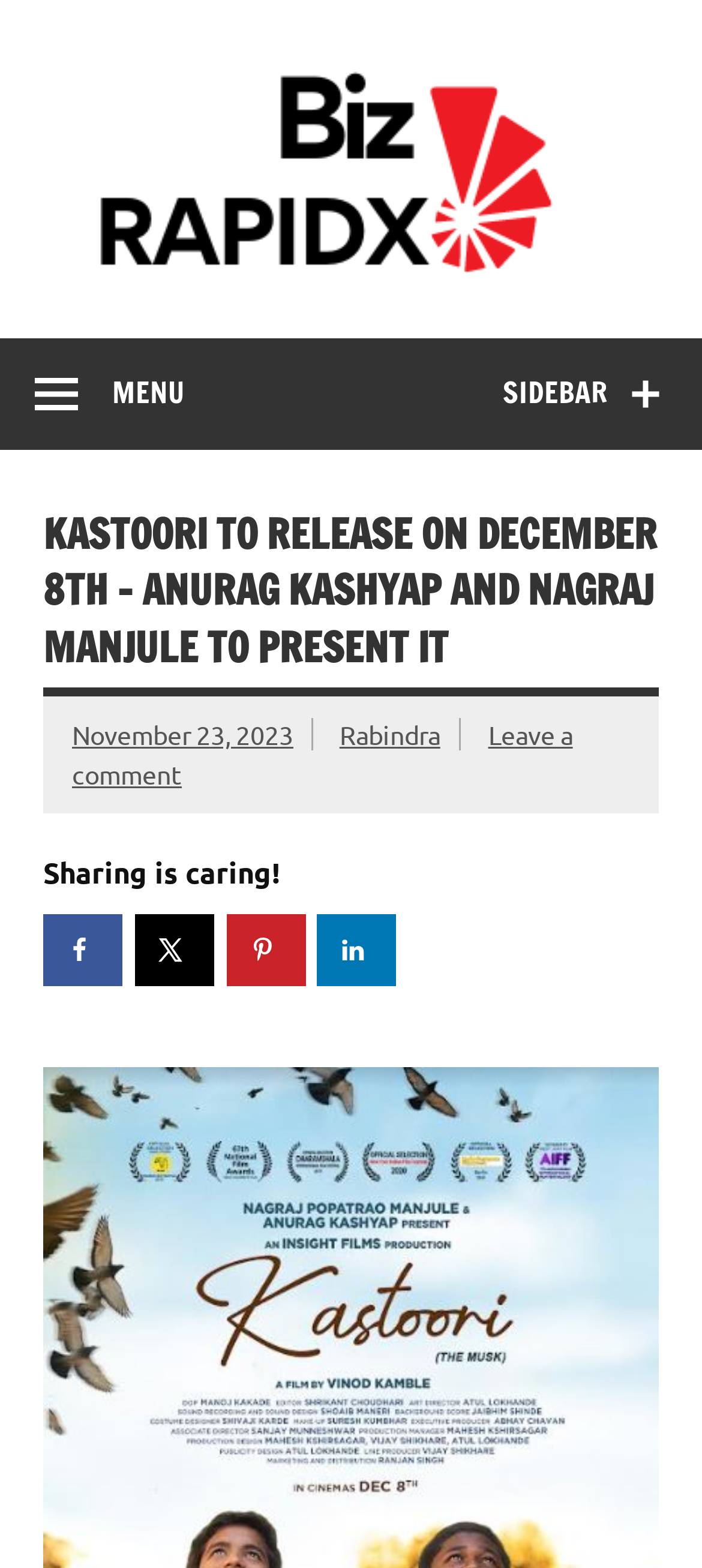What is the name of the film mentioned in the article?
From the image, provide a succinct answer in one word or a short phrase.

Kastoori